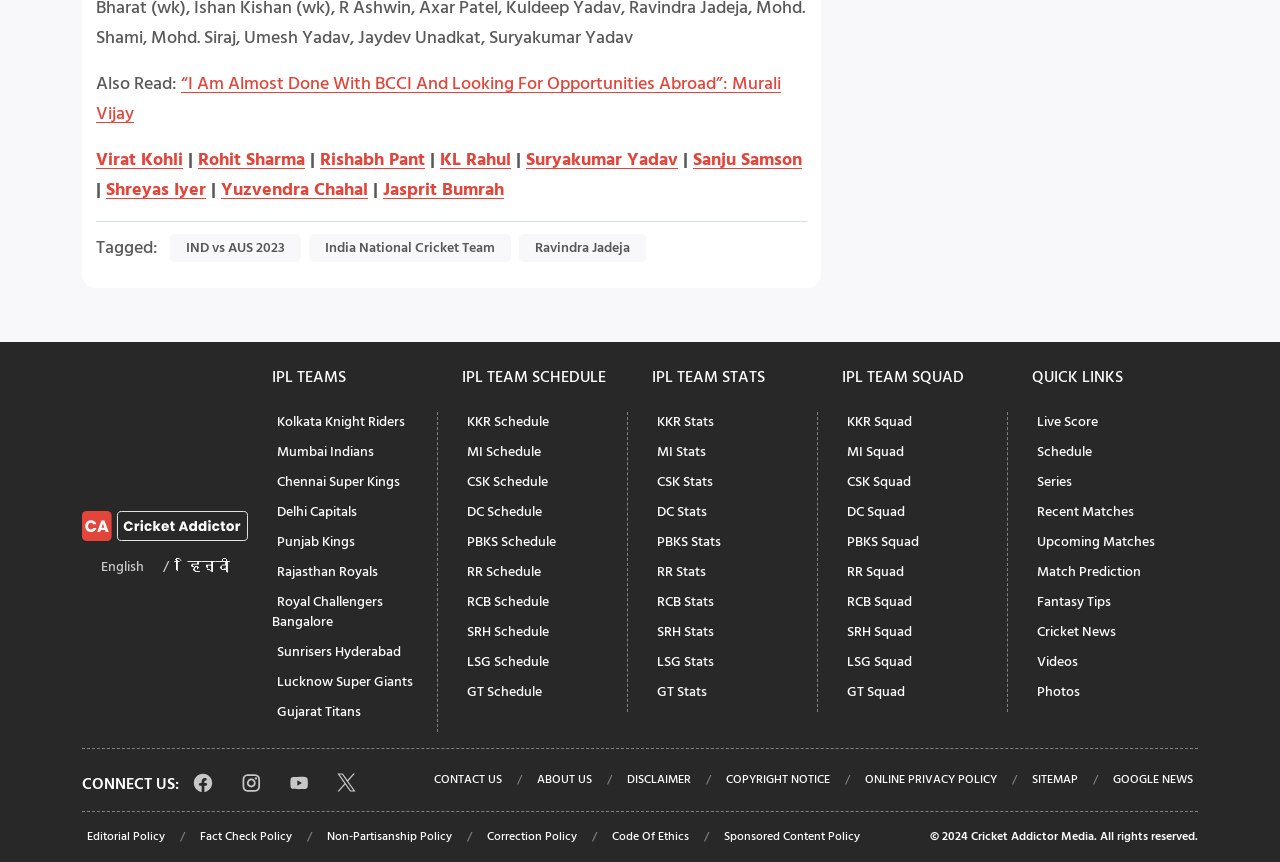Identify and provide the bounding box coordinates of the UI element described: "Sitemap". The coordinates should be formatted as [left, top, right, bottom], with each number being a float between 0 and 1.

[0.802, 0.888, 0.846, 0.921]